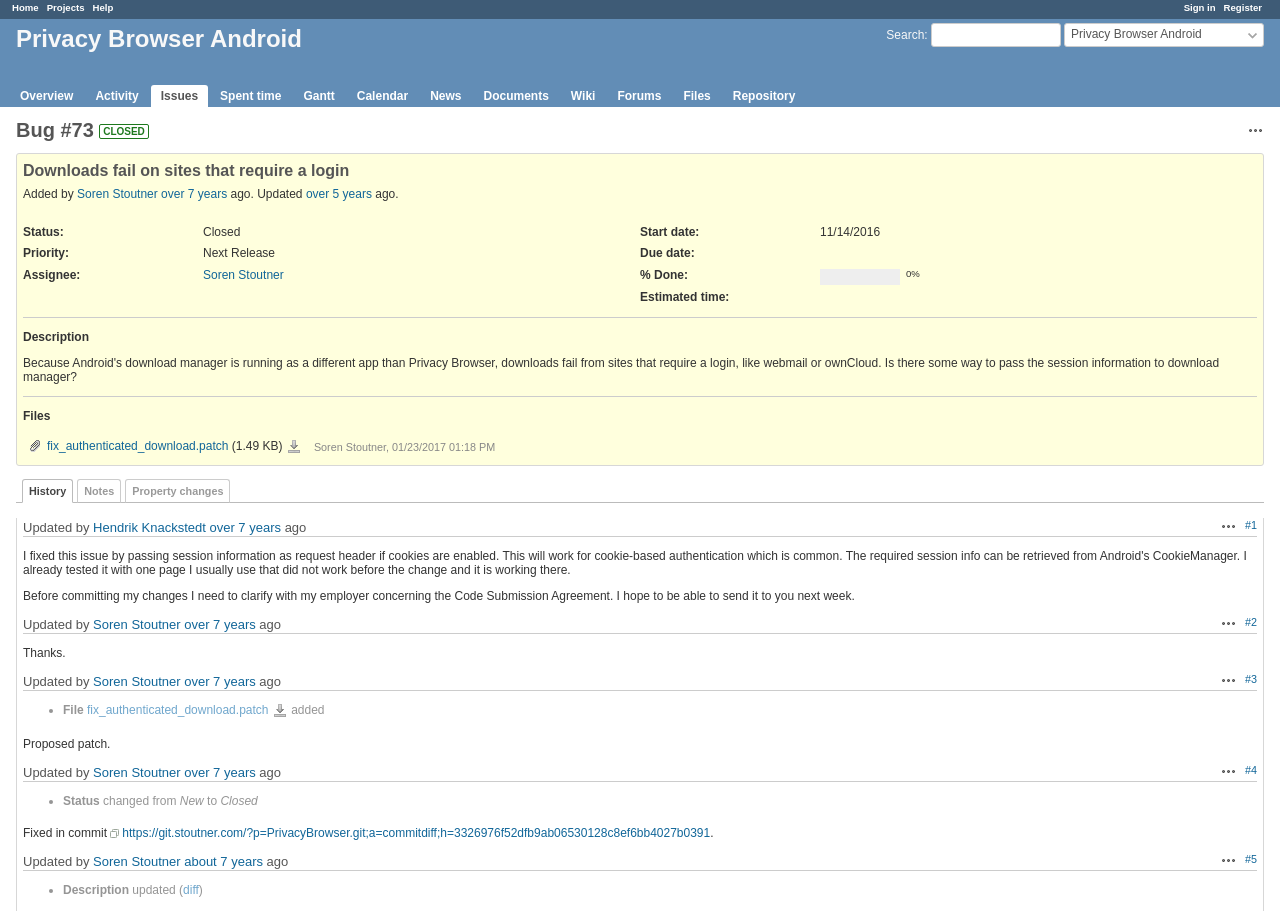Please reply with a single word or brief phrase to the question: 
Who is the assignee of Bug #73?

Soren Stoutner